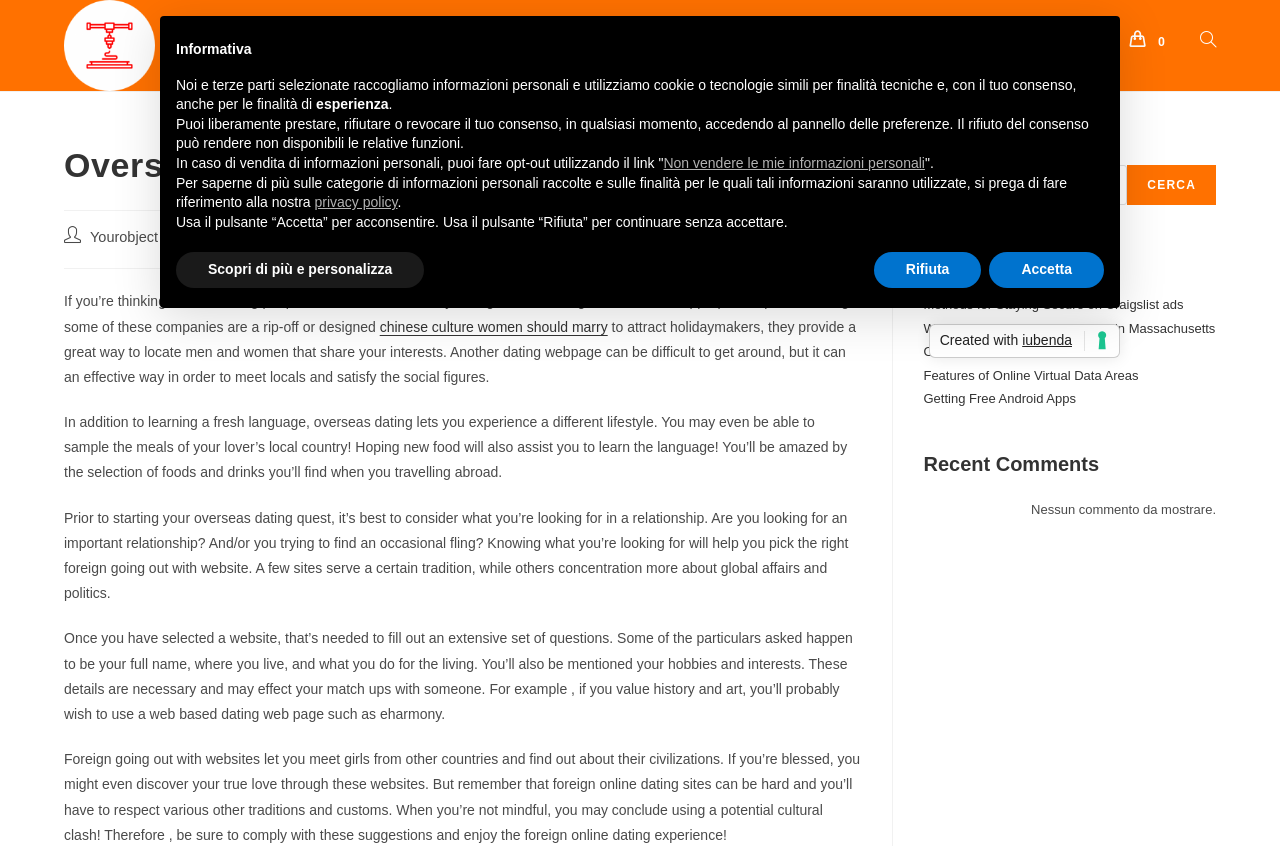Please specify the bounding box coordinates of the clickable region necessary for completing the following instruction: "Click on the 'Uncategorized' link". The coordinates must consist of four float numbers between 0 and 1, i.e., [left, top, right, bottom].

[0.295, 0.27, 0.369, 0.289]